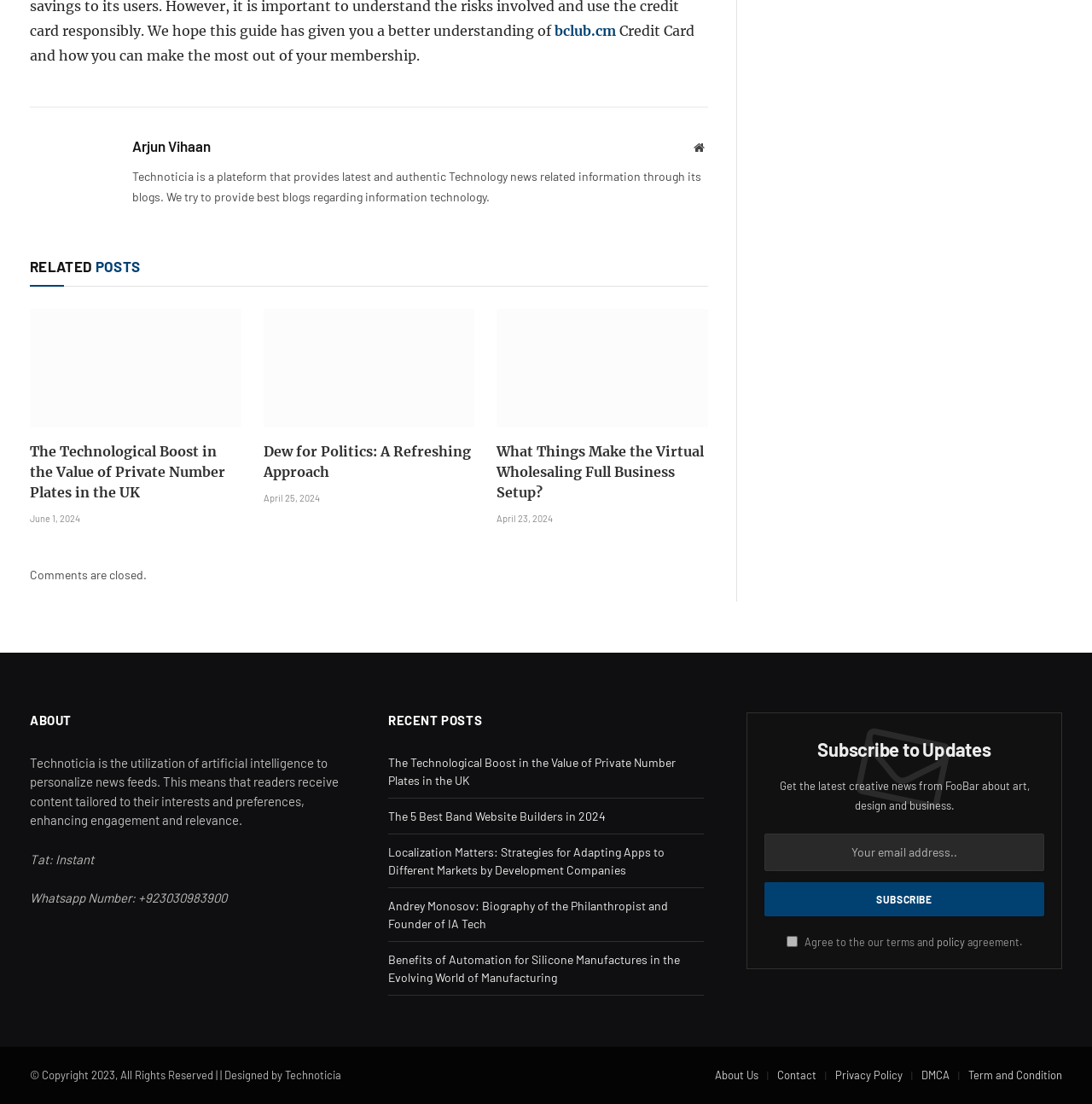Based on the element description About Us, identify the bounding box coordinates for the UI element. The coordinates should be in the format (top-left x, top-left y, bottom-right x, bottom-right y) and within the 0 to 1 range.

[0.655, 0.967, 0.695, 0.98]